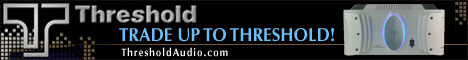What is the color of the glowing detail on the amplifier graphic?
Based on the image, give a concise answer in the form of a single word or short phrase.

Blue